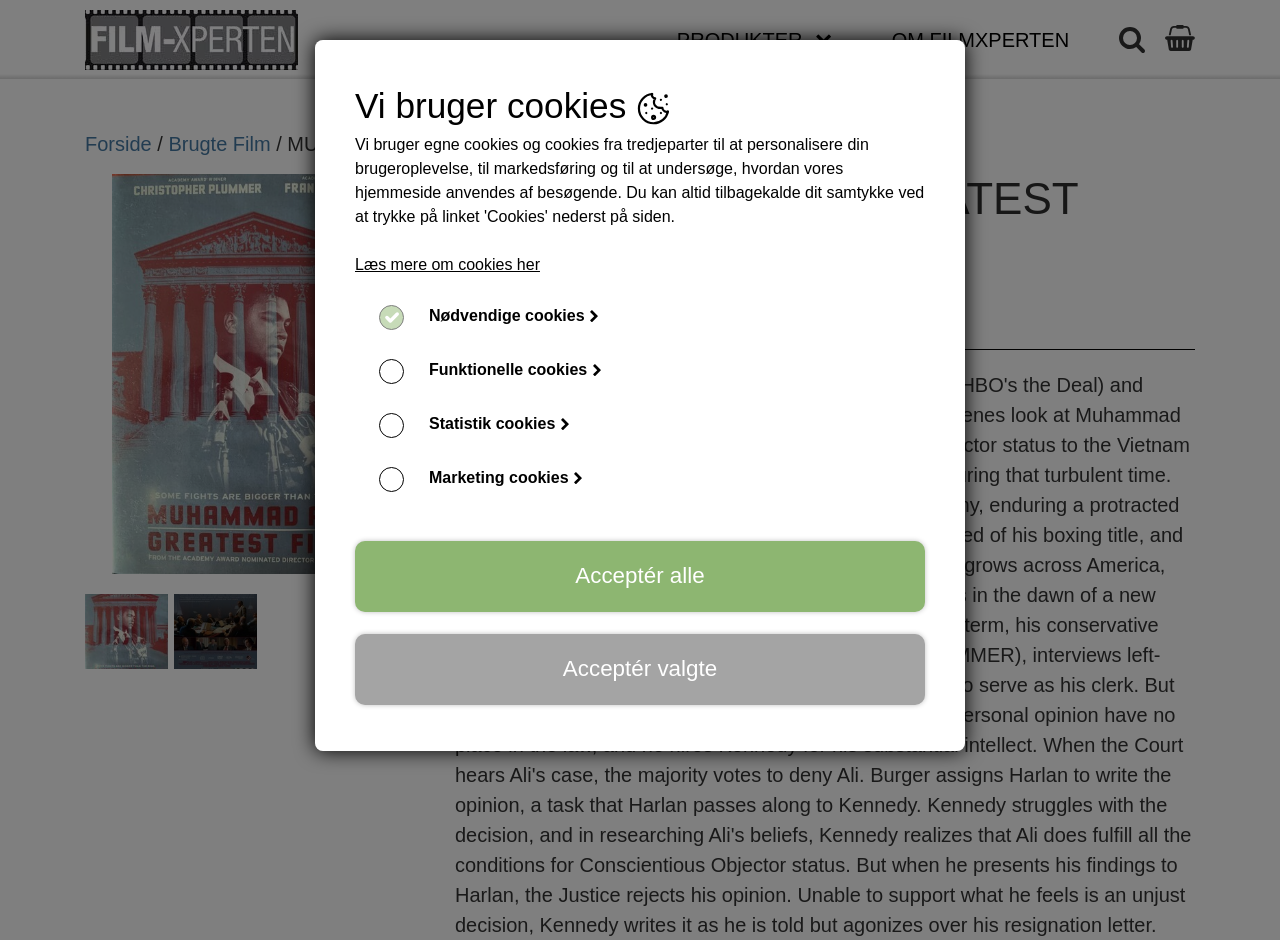Please determine the bounding box coordinates of the clickable area required to carry out the following instruction: "Click the Brugte Film link". The coordinates must be four float numbers between 0 and 1, represented as [left, top, right, bottom].

[0.132, 0.141, 0.211, 0.165]